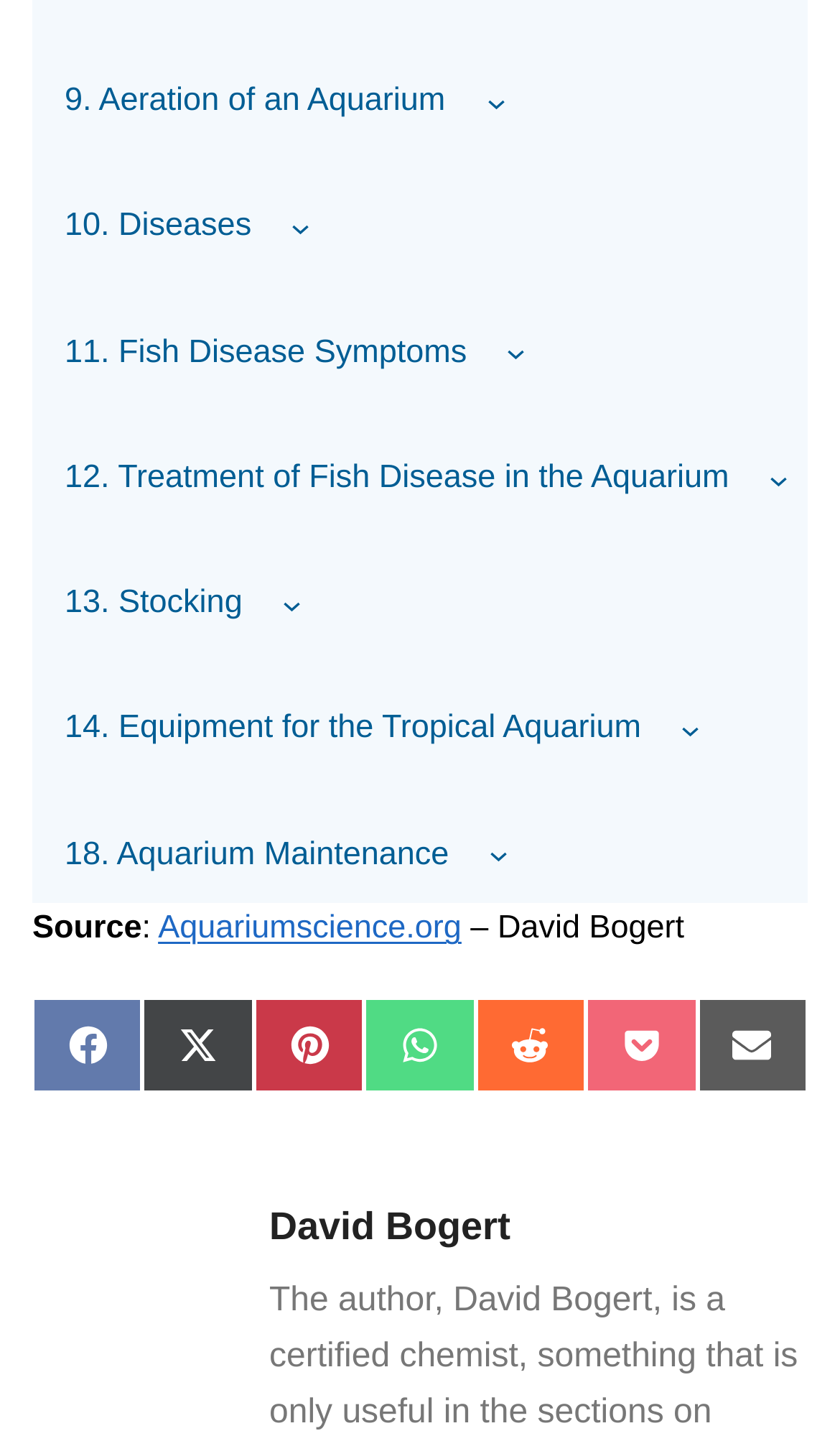Given the element description "Share on Reddit", identify the bounding box of the corresponding UI element.

[0.566, 0.695, 0.698, 0.761]